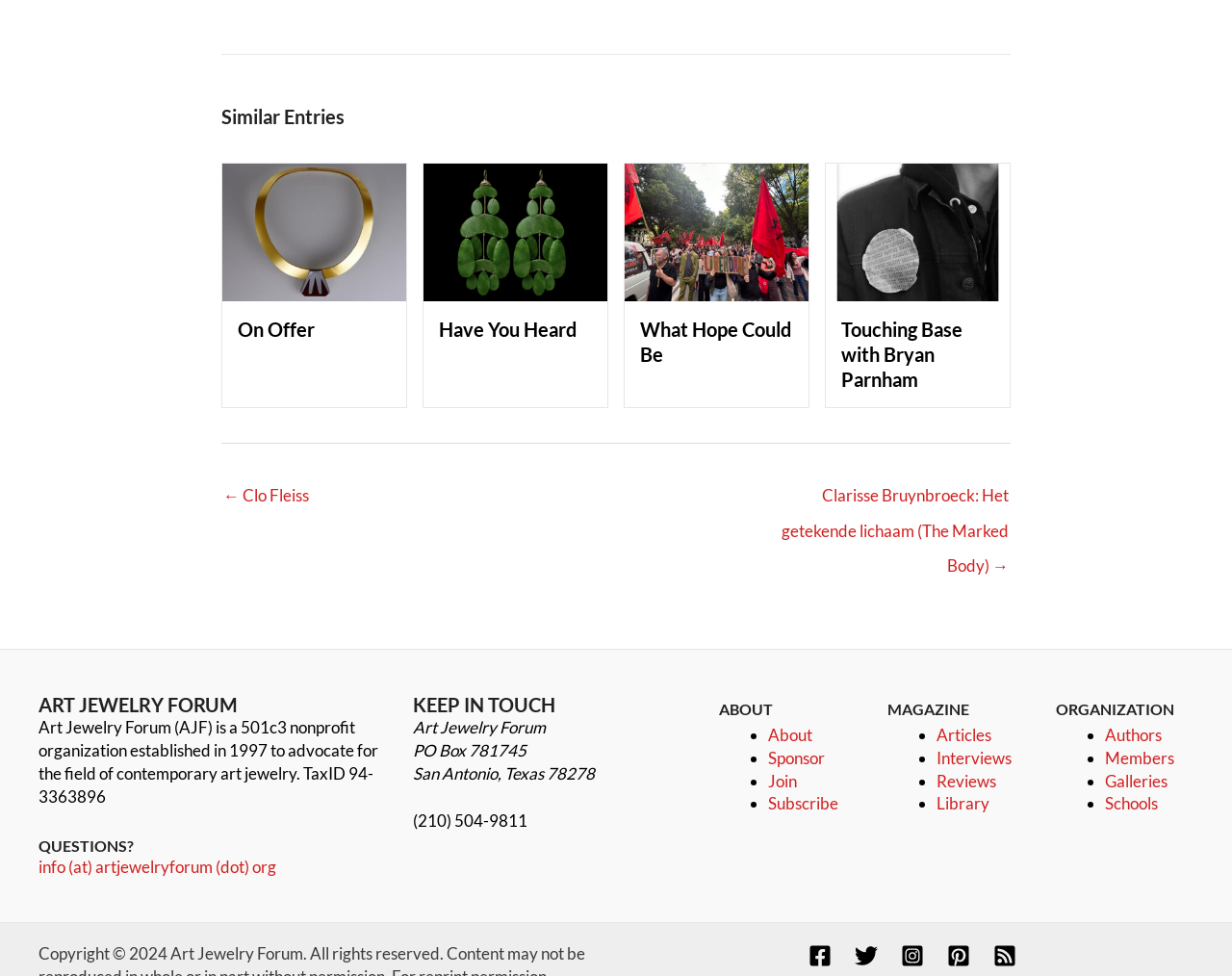Please identify the bounding box coordinates of the clickable element to fulfill the following instruction: "Contact via 'info (at) artjewelryforum (dot) org'". The coordinates should be four float numbers between 0 and 1, i.e., [left, top, right, bottom].

[0.031, 0.878, 0.224, 0.898]